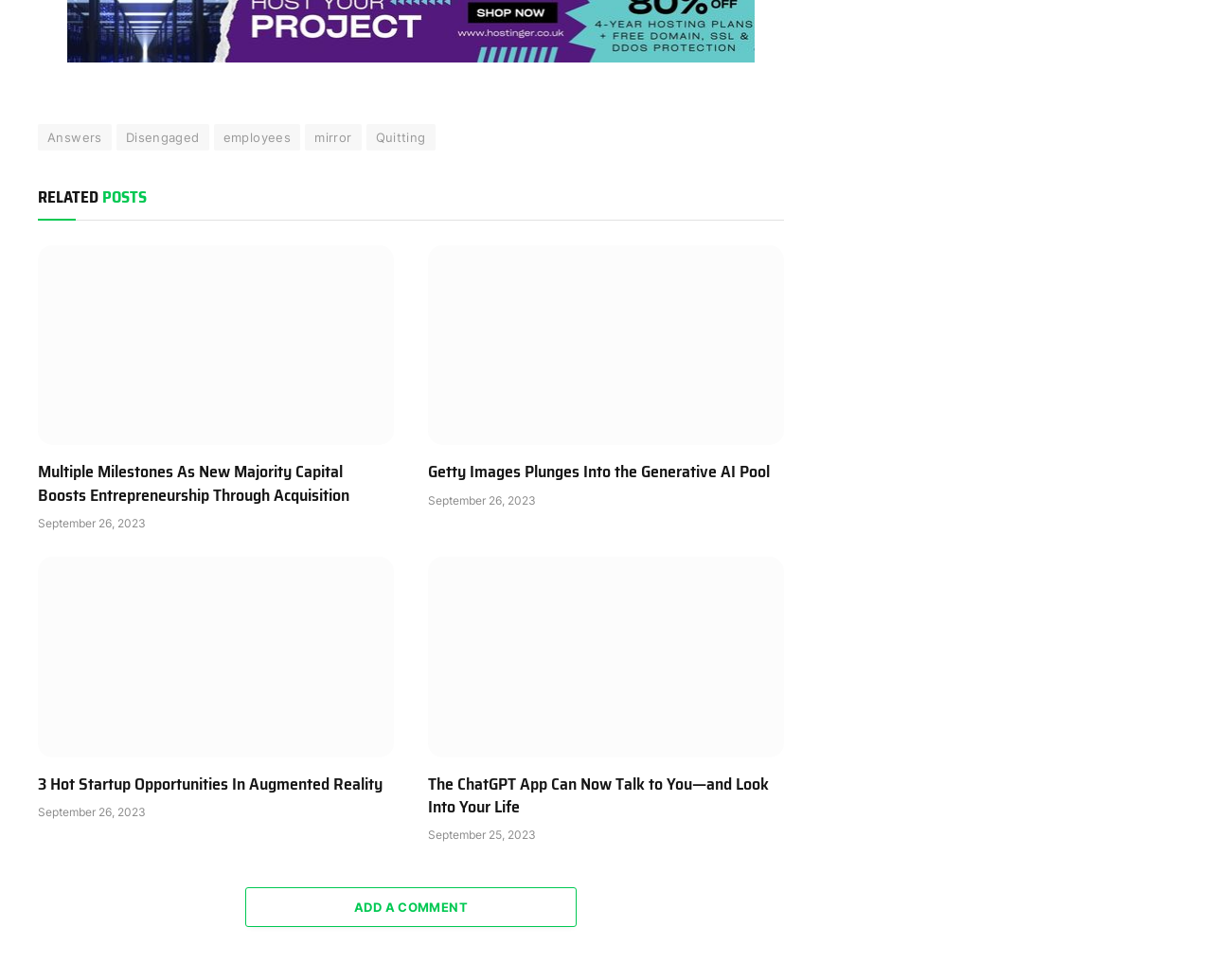Locate the bounding box coordinates of the region to be clicked to comply with the following instruction: "View the post 'Getty Images Plunges Into the Generative AI Pool'". The coordinates must be four float numbers between 0 and 1, in the form [left, top, right, bottom].

[0.353, 0.25, 0.647, 0.454]